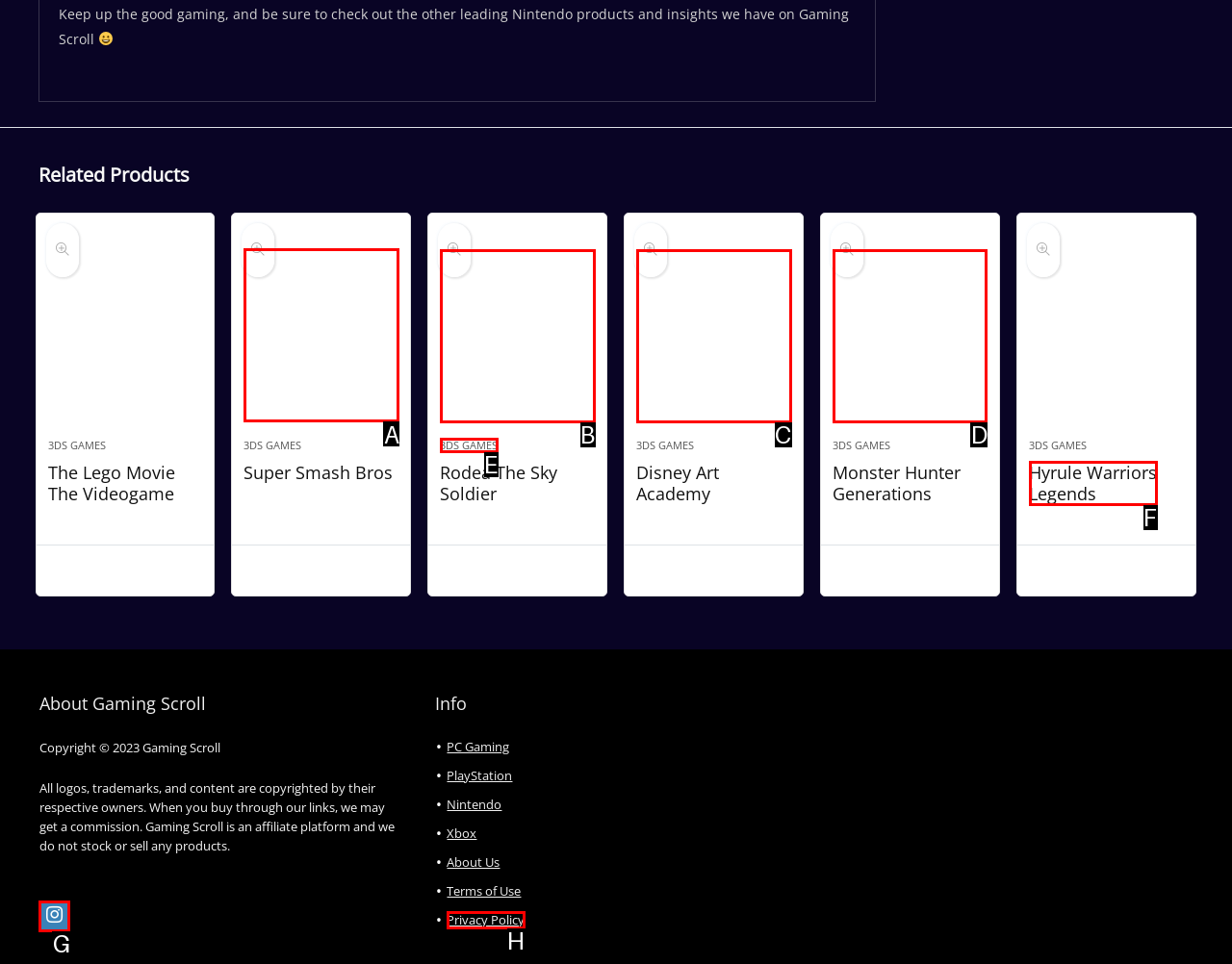Which option should be clicked to execute the task: Check out Super Smash Bros?
Reply with the letter of the chosen option.

A